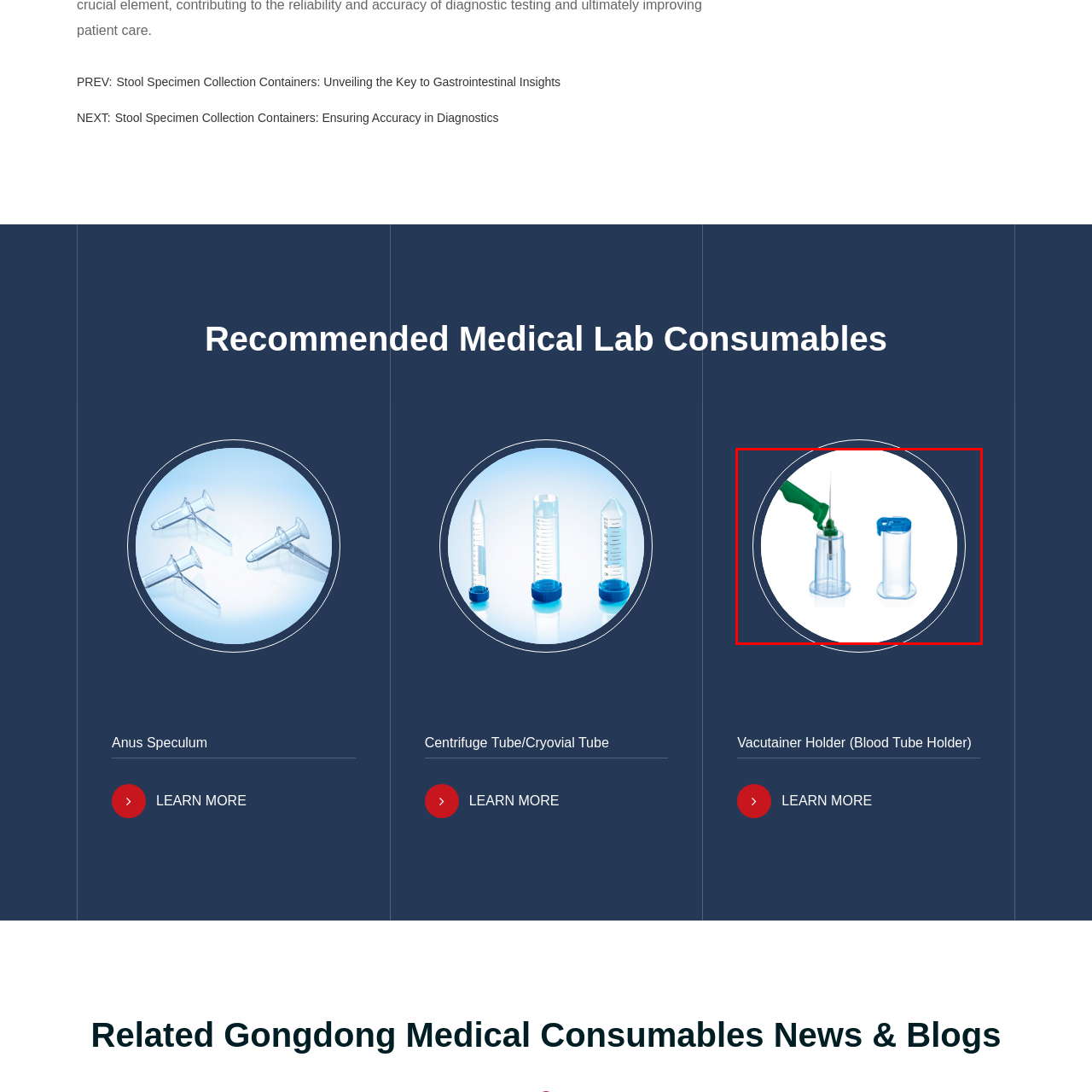What is the purpose of the equipment?
Analyze the image inside the red bounding box and provide a one-word or short-phrase answer to the question.

Blood sample collection